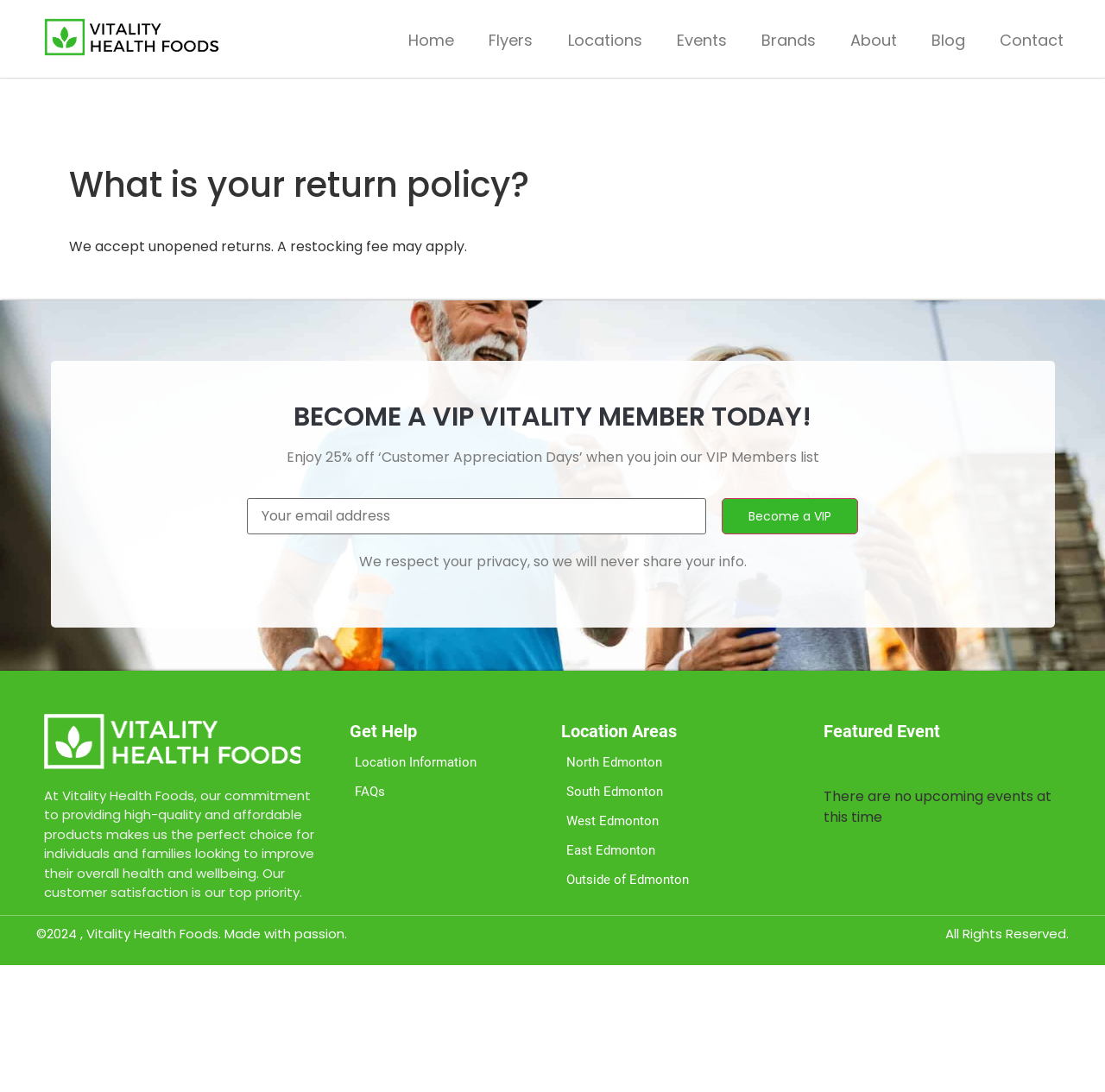How many location areas are listed on the webpage?
Please give a detailed and thorough answer to the question, covering all relevant points.

By examining the webpage content, specifically the links under the 'Location Areas' heading, it can be counted that there are 5 location areas listed, namely North Edmonton, South Edmonton, West Edmonton, East Edmonton, and Outside of Edmonton.